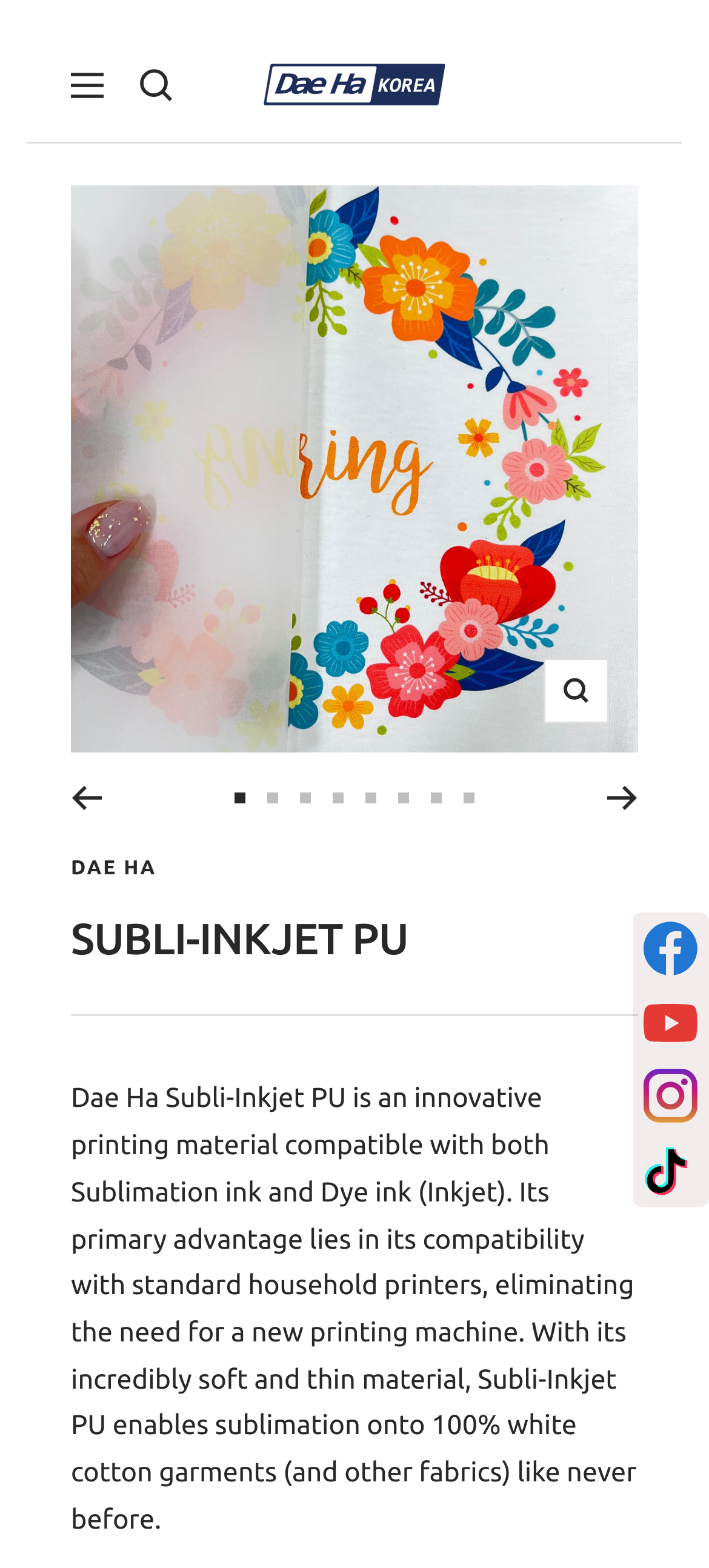Offer a detailed account of what is visible on the webpage.

This webpage is about Dae Ha Subli-Inkjet PU, an innovative printing material. At the top left corner, there is a small image and a link "Direkt zum Inhalt" (Direct to Content). Next to it, there is a navigation button with an image. On the top right corner, there is a search link with an image.

The main content area has a large image of the Subli-Inkjet PU product, taking up most of the width. Below the image, there are several buttons, including "Zoom", "Zurück" (Back), and a series of slide navigation buttons (Slide 1 to Slide 8). These buttons are aligned horizontally and take up about half of the width.

Below the buttons, there are two headings, "DAE HA" and "SUBLI-INKJET PU", with the latter being a more detailed description of the product. The description text explains the benefits of Subli-Inkjet PU, including its compatibility with standard household printers and its ability to enable sublimation onto 100% white cotton garments.

On the right side of the page, there are four small images arranged vertically, likely showcasing the product from different angles. At the bottom right corner, there is a "Weiter" (Next) button with an image.